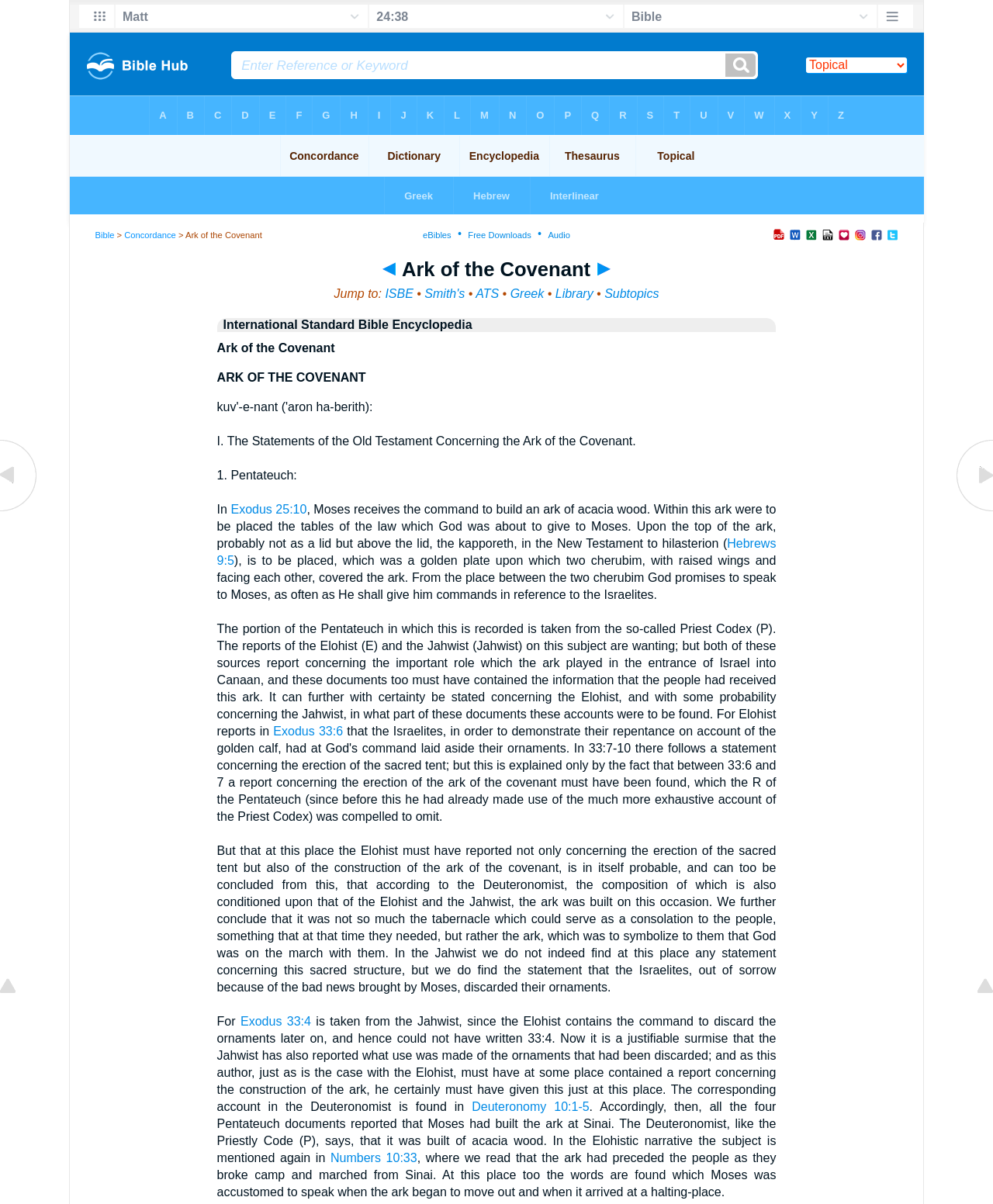Please specify the coordinates of the bounding box for the element that should be clicked to carry out this instruction: "Click on the link 'AI Video Restoration Software for Beginners 2024'". The coordinates must be four float numbers between 0 and 1, formatted as [left, top, right, bottom].

None